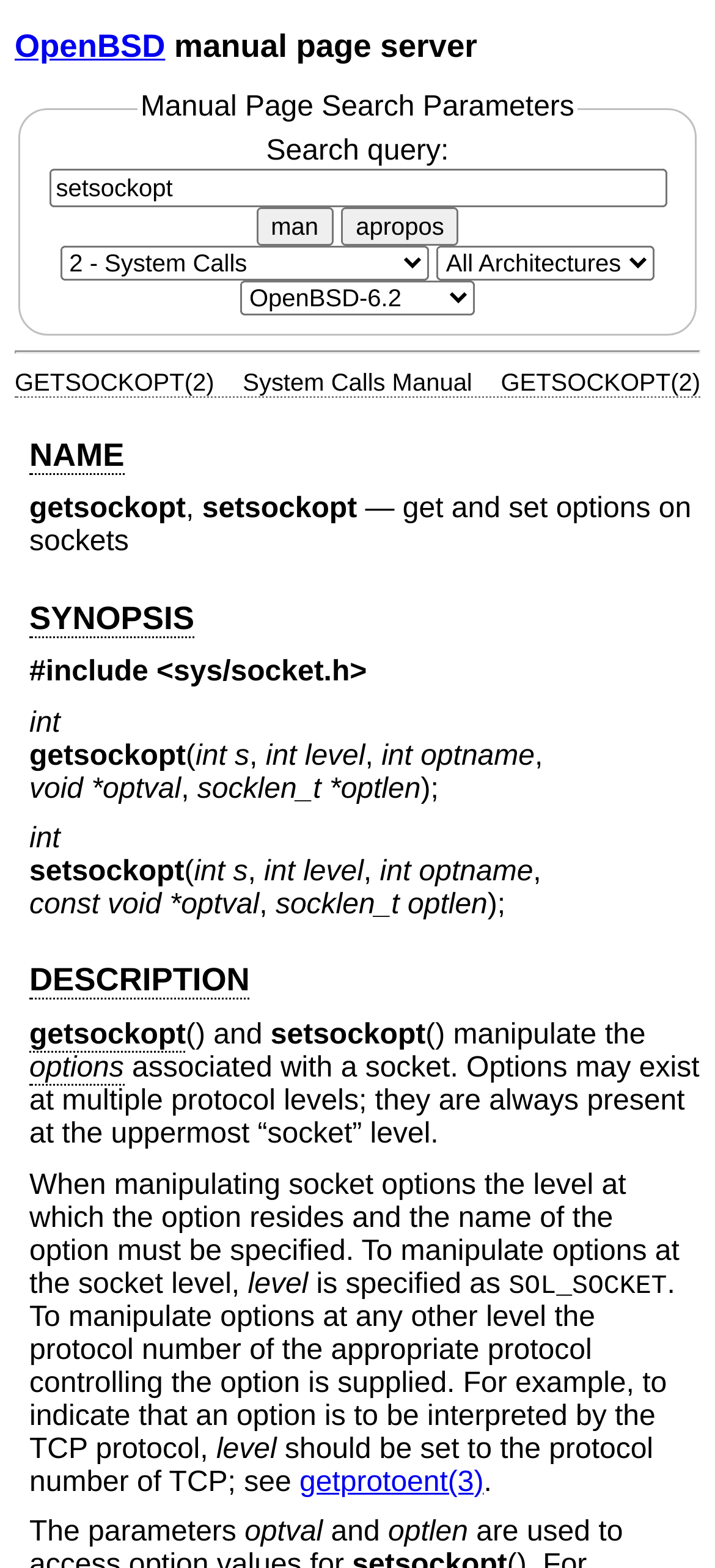Please extract the webpage's main title and generate its text content.

OpenBSD manual page server